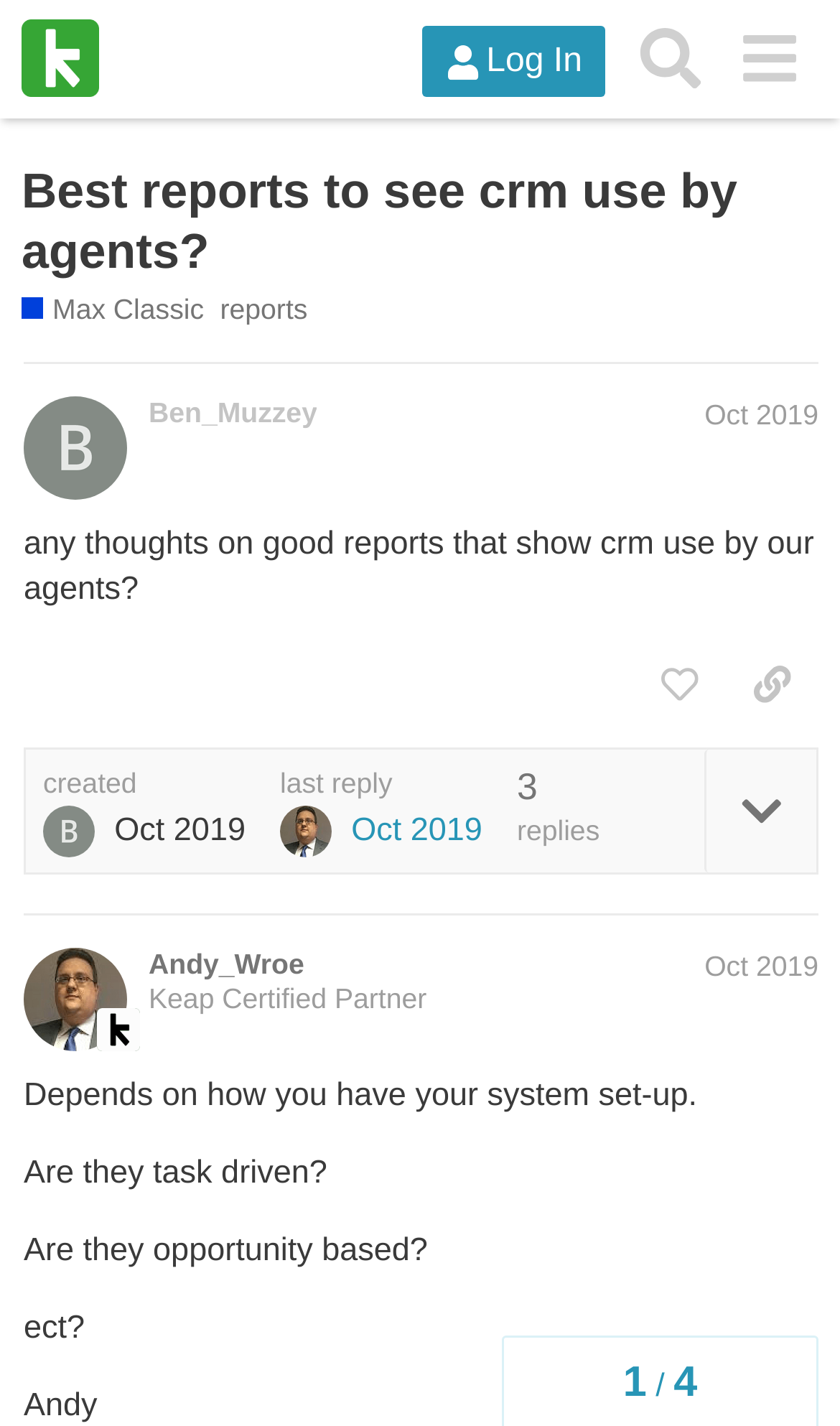Identify and extract the main heading of the webpage.

Best reports to see crm use by agents?